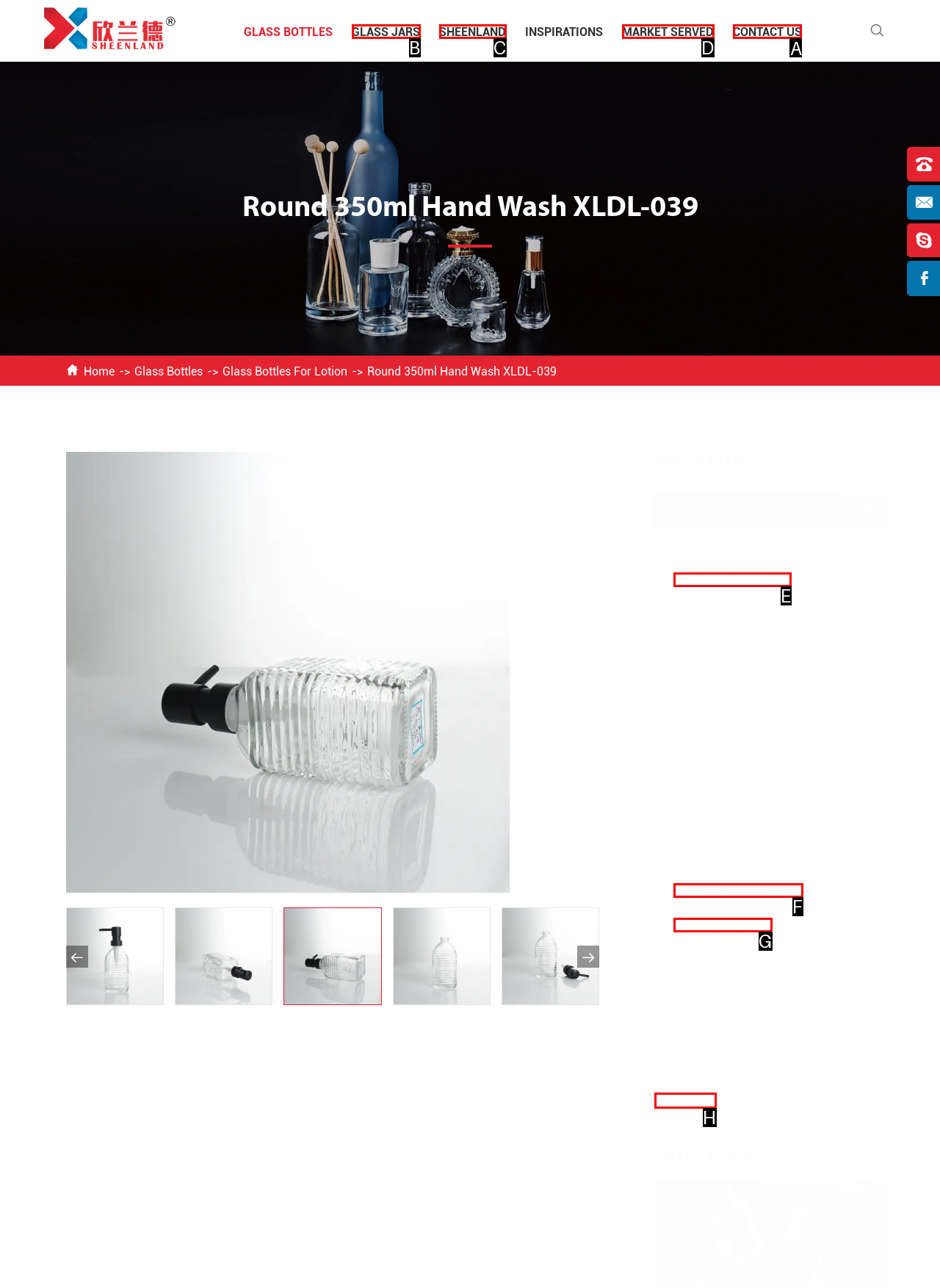Determine which letter corresponds to the UI element to click for this task: Go to the 'CONTACT US' page
Respond with the letter from the available options.

A